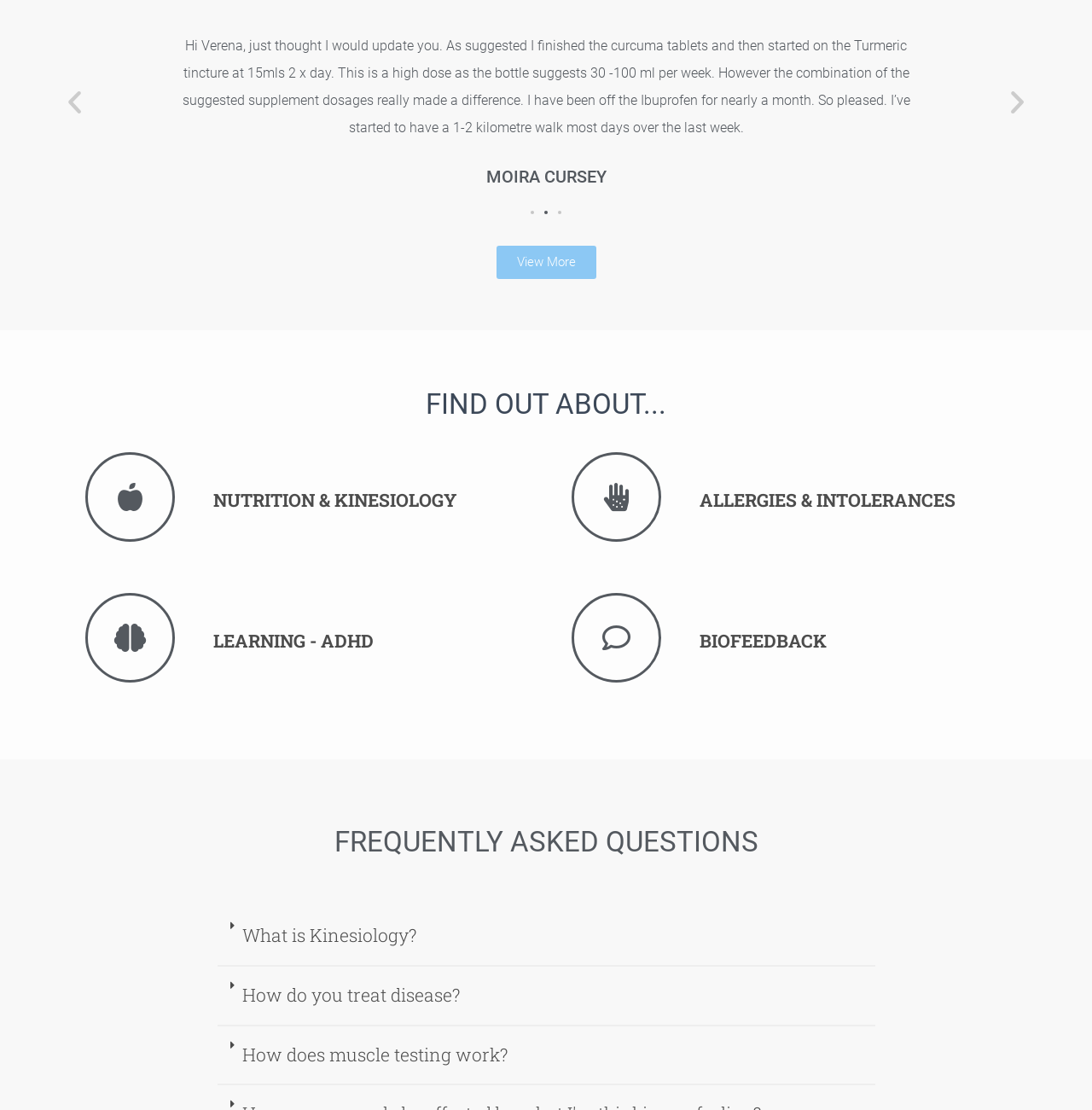What is the name of the person who wrote the testimonial?
Please respond to the question with as much detail as possible.

The testimonial is written by Moira Cursey, as indicated by the StaticText element with the text 'MOIRA CURSEY'.